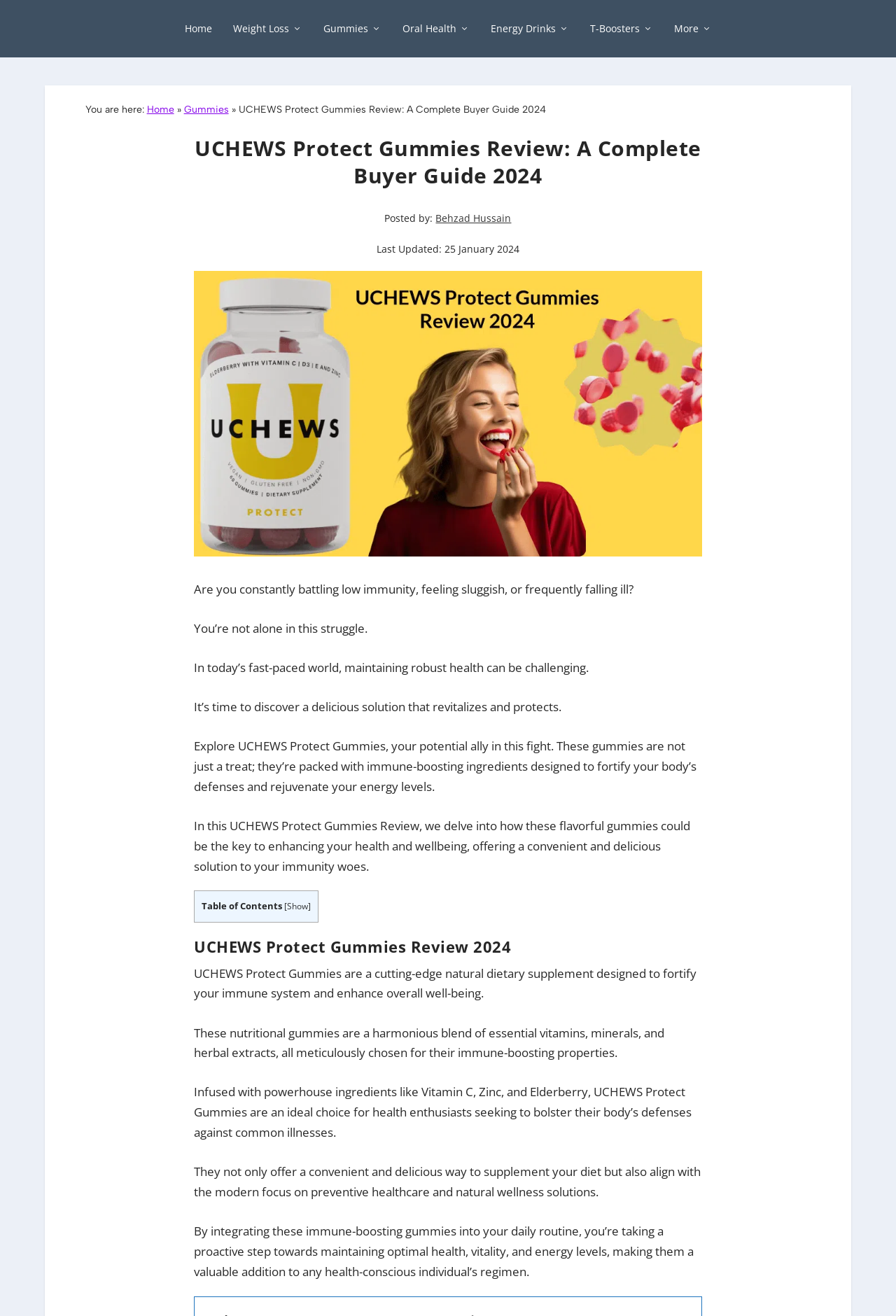Identify and extract the main heading from the webpage.

UCHEWS Protect Gummies Review: A Complete Buyer Guide 2024